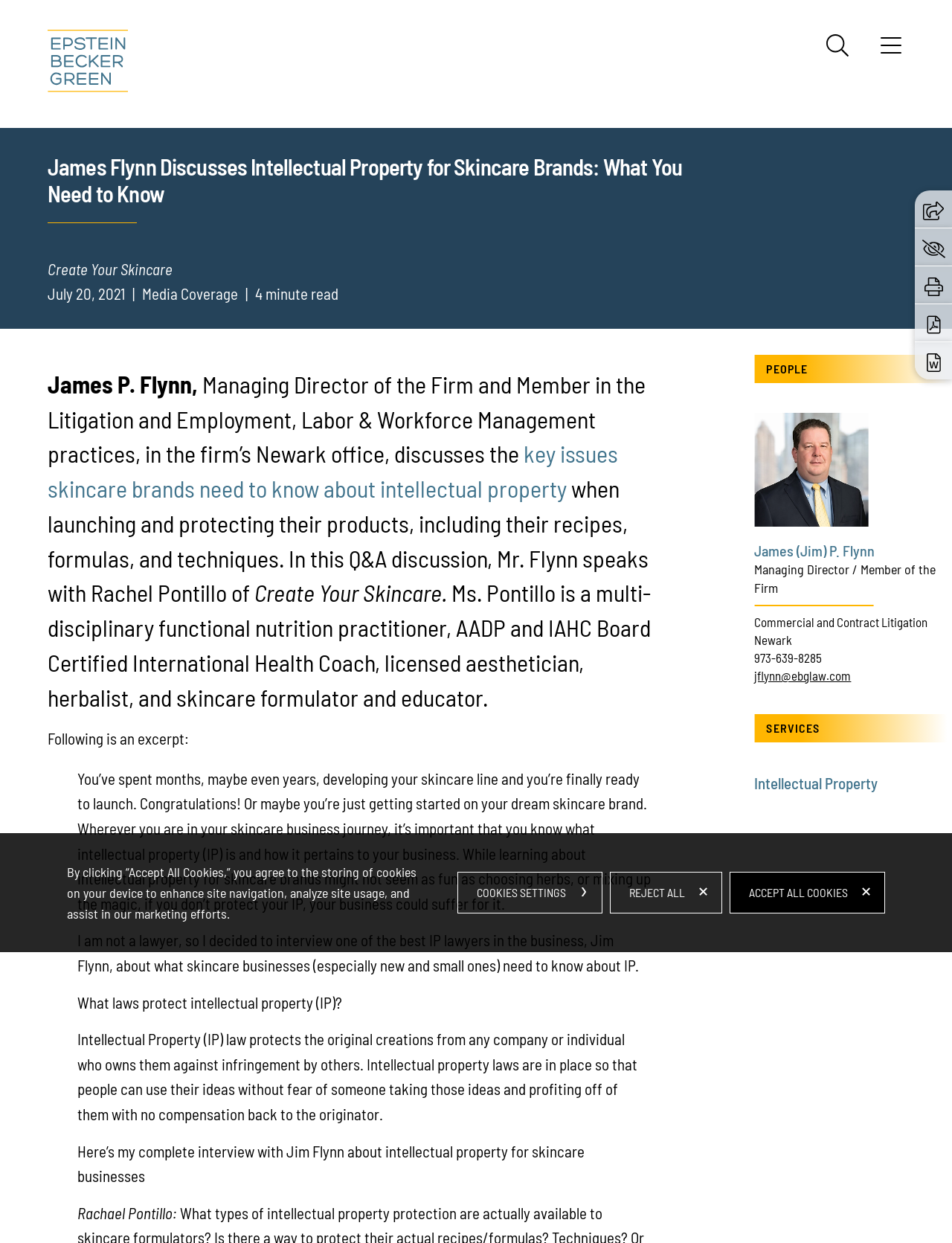Carefully examine the image and provide an in-depth answer to the question: What is the name of the law firm mentioned on the webpage?

The webpage has a link with the text 'Epstein Becker & Green, P.C.' at the top, which indicates the name of the law firm.